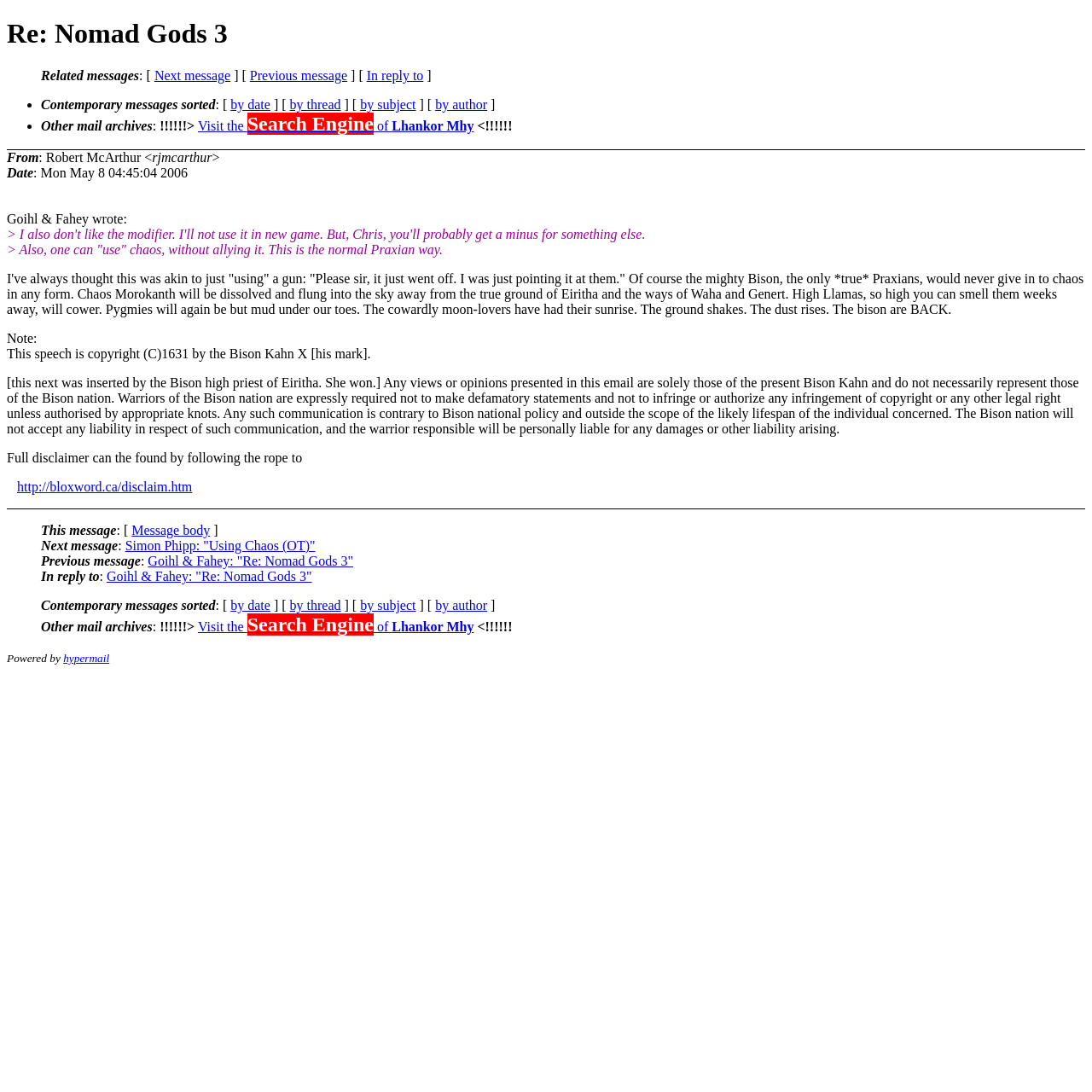What is the purpose of the link 'by date'?
Based on the image, give a one-word or short phrase answer.

Sorting messages